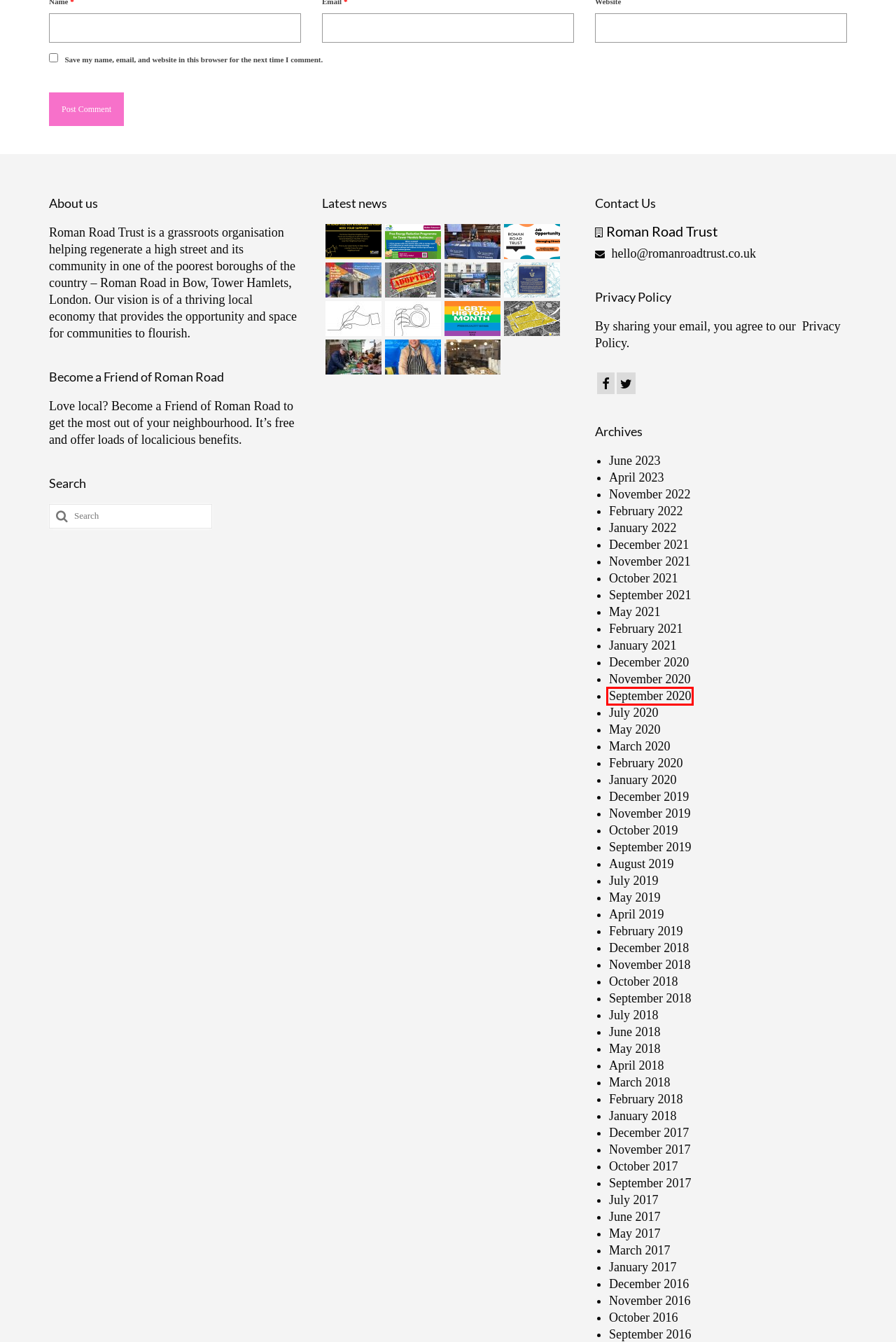Examine the screenshot of the webpage, which includes a red bounding box around an element. Choose the best matching webpage description for the page that will be displayed after clicking the element inside the red bounding box. Here are the candidates:
A. Bow Neighbourhood Plan is formally adopted - Roman Road Trust
B. July 2019 - Roman Road Trust
C. November 2016 - Roman Road Trust
D. September 2020 - Roman Road Trust
E. November 2018 - Roman Road Trust
F. May 2021 - Roman Road Trust
G. Rediscovering the Bow Heritage Trail - Roman Road Trust
H. Roman Road Bow Neighbourhood Forum urgently needs new members - Roman Road Trust

D